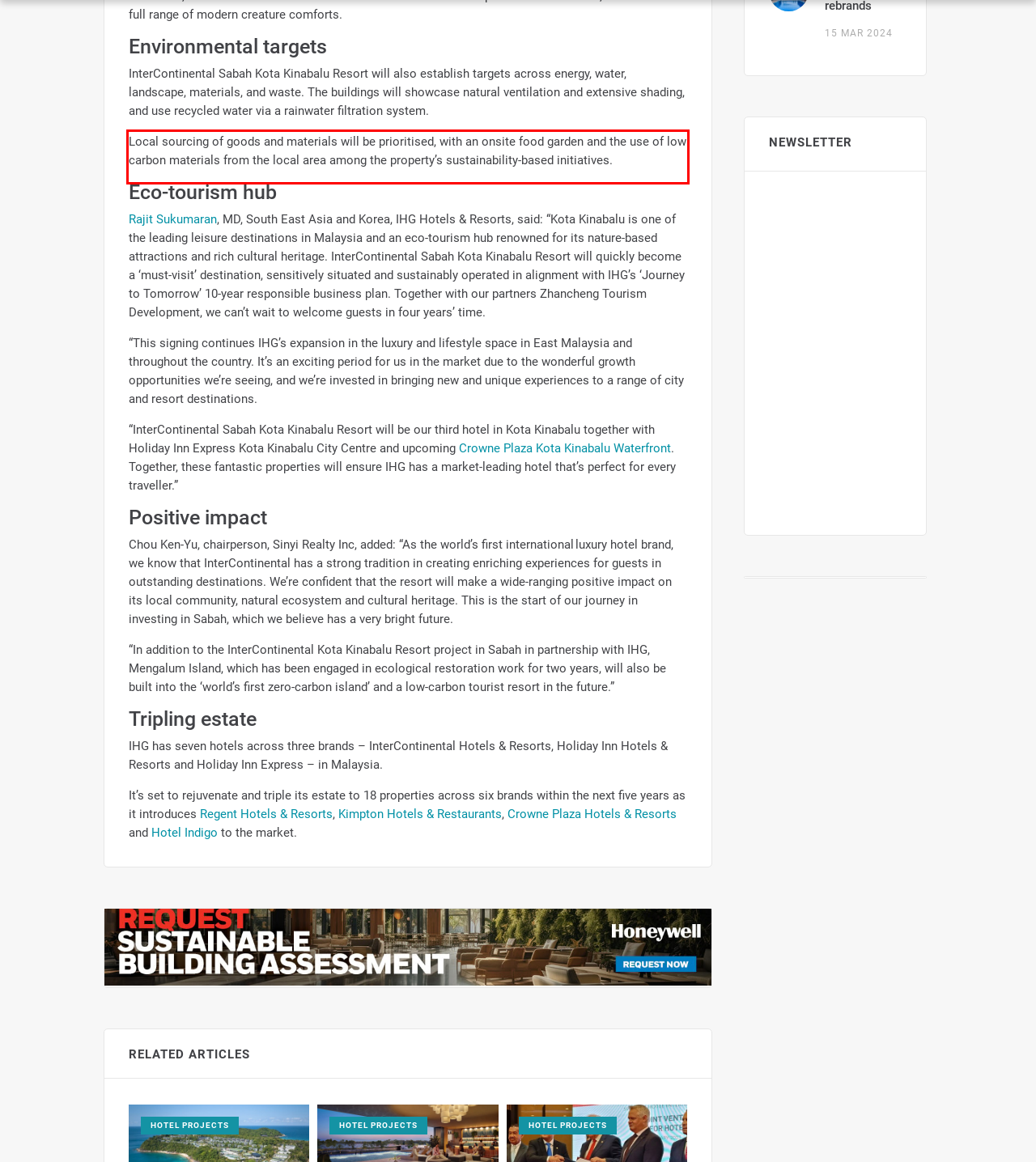Examine the screenshot of the webpage, locate the red bounding box, and generate the text contained within it.

Local sourcing of goods and materials will be prioritised, with an onsite food garden and the use of low carbon materials from the local area among the property’s sustainability-based initiatives.